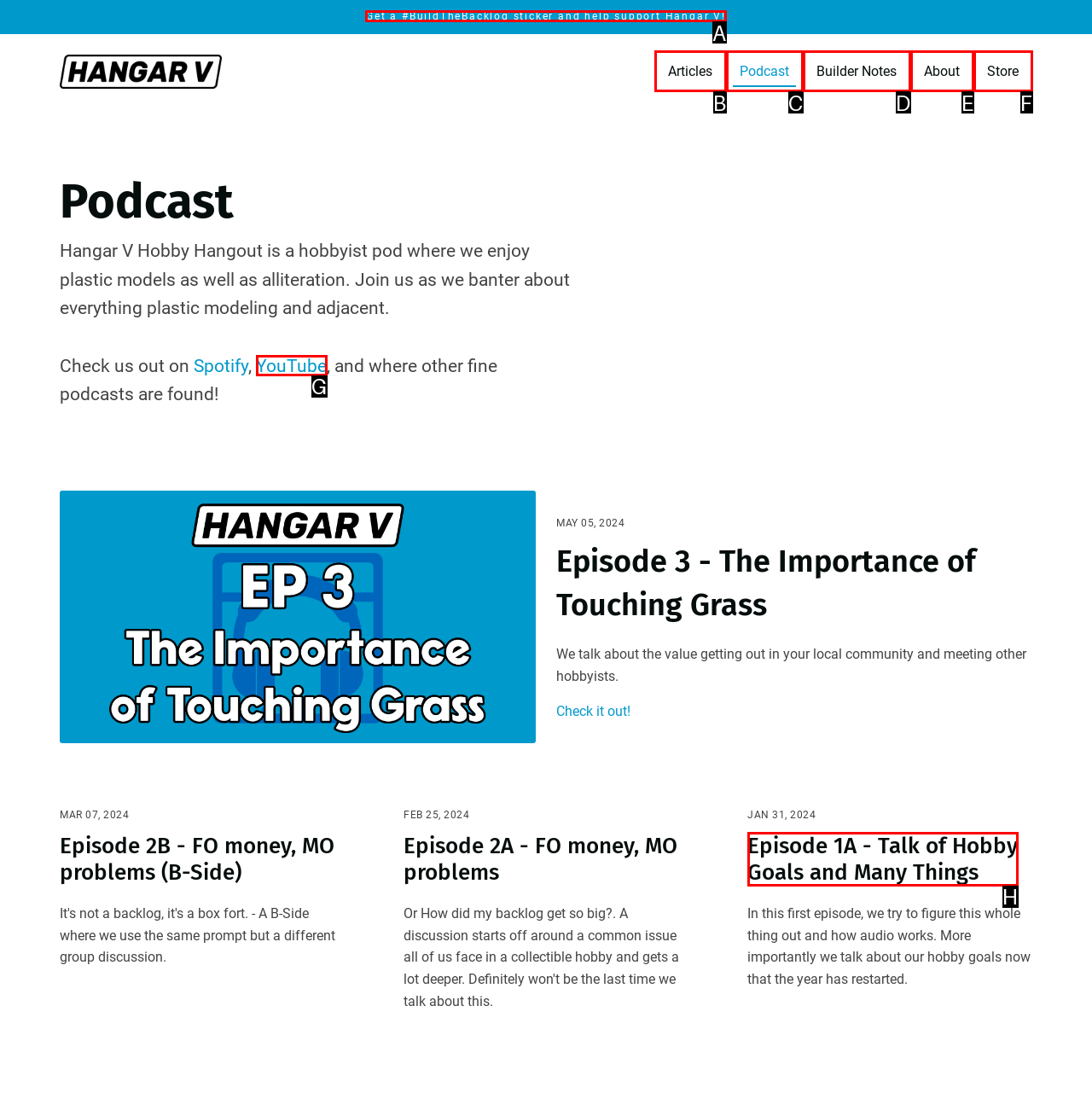Tell me which one HTML element I should click to complete the following task: Get a #BuildTheBacklog sticker Answer with the option's letter from the given choices directly.

A